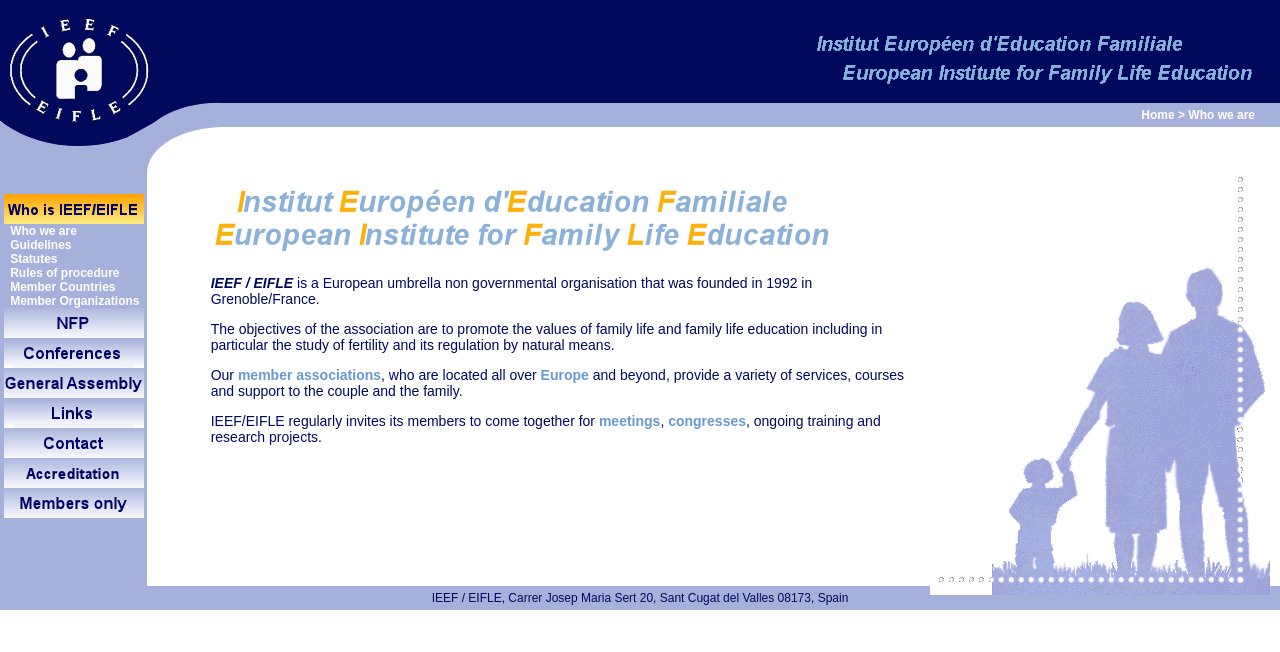Locate the bounding box coordinates of the clickable part needed for the task: "Click on the 'Contact' link".

[0.003, 0.656, 0.112, 0.661]